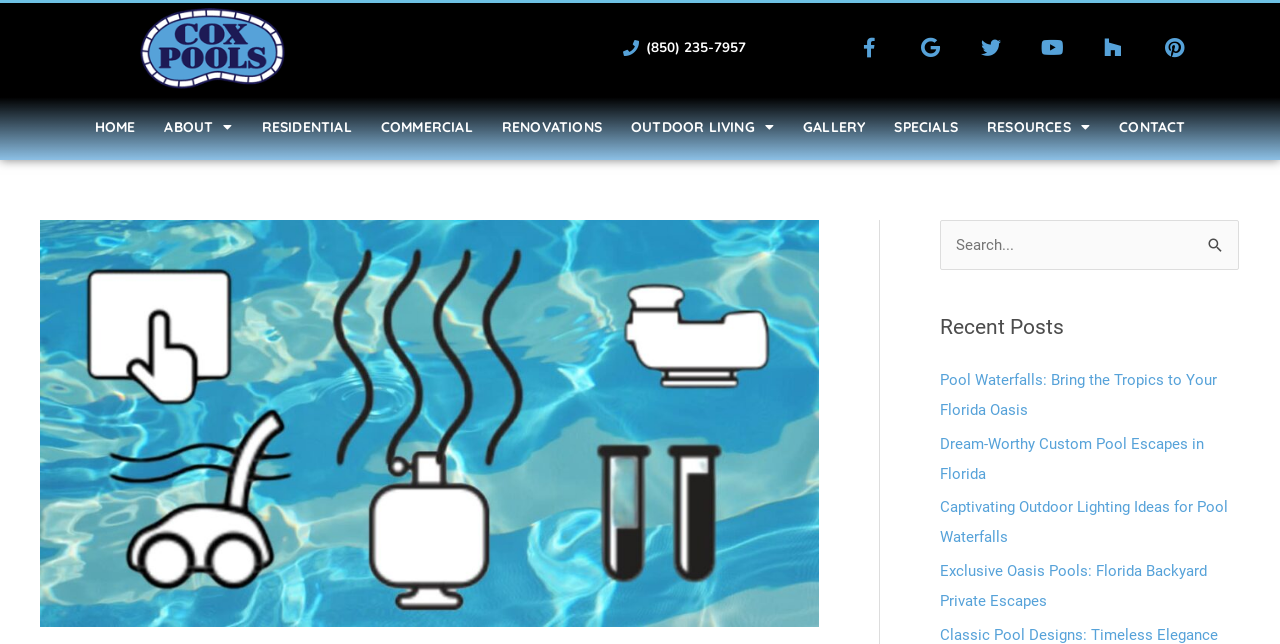Please indicate the bounding box coordinates for the clickable area to complete the following task: "Read the recent post about Pool Waterfalls". The coordinates should be specified as four float numbers between 0 and 1, i.e., [left, top, right, bottom].

[0.734, 0.576, 0.951, 0.651]